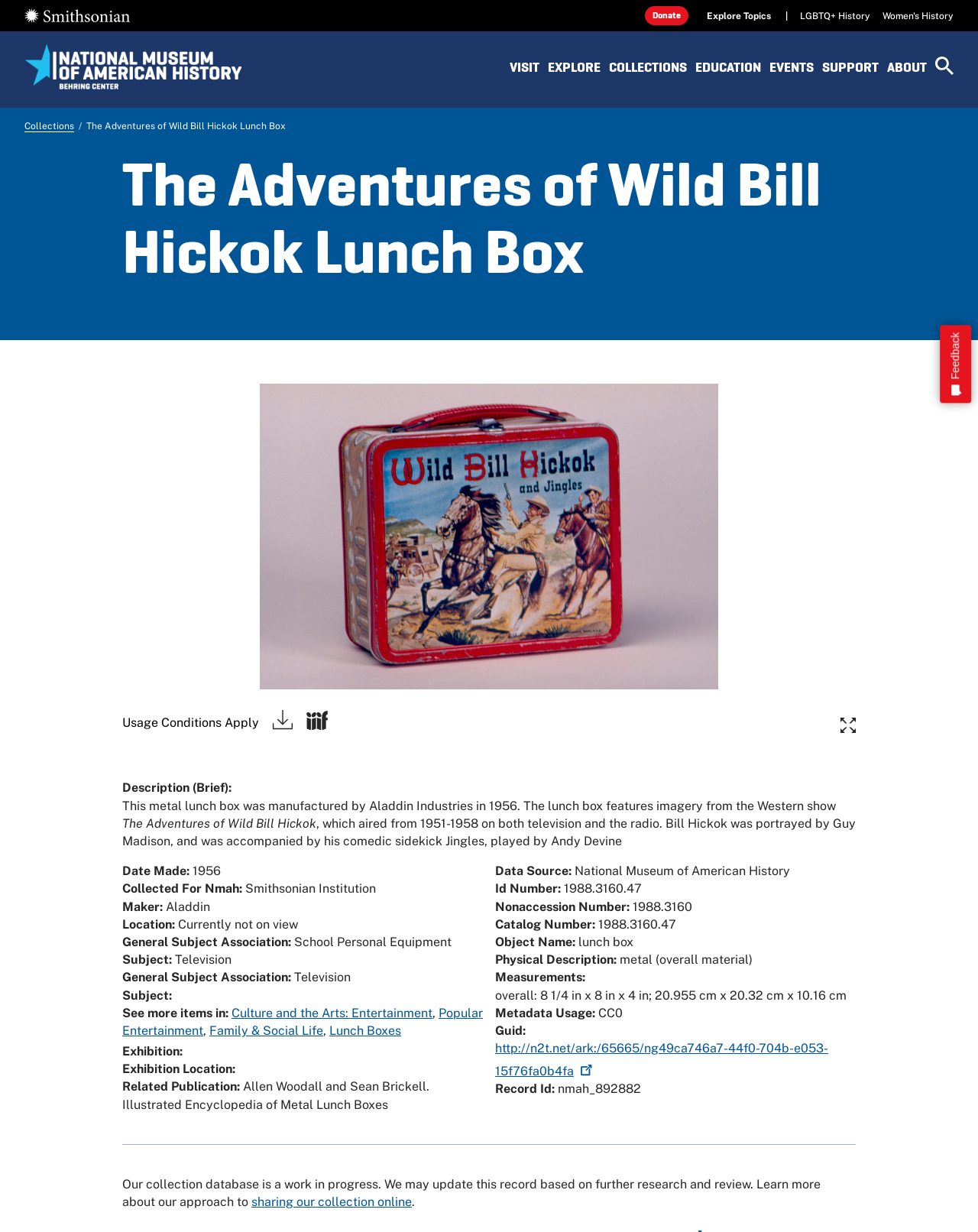What is the name of the Western show featured on the lunch box?
From the screenshot, supply a one-word or short-phrase answer.

The Adventures of Wild Bill Hickok